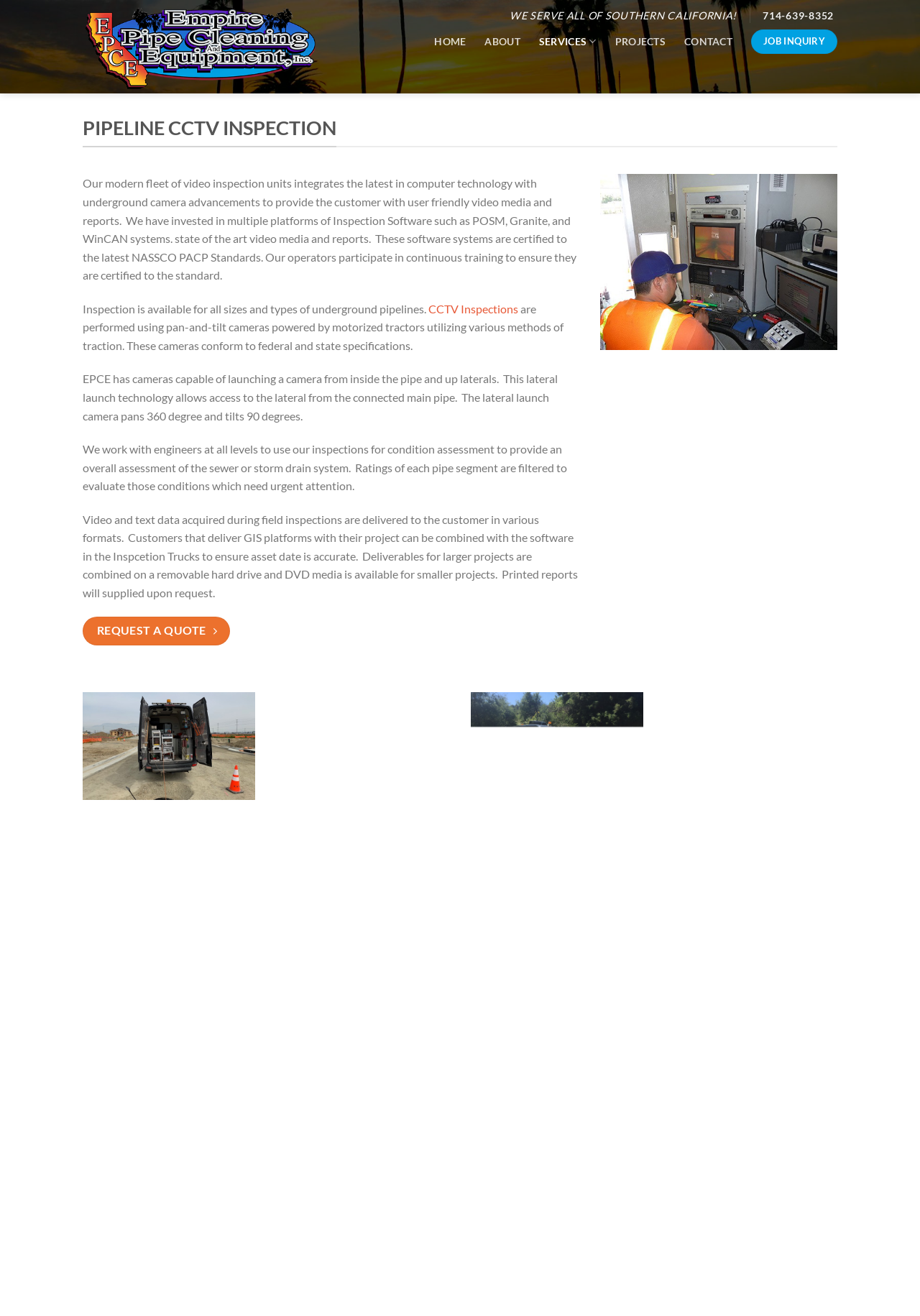Please find the bounding box coordinates for the clickable element needed to perform this instruction: "Visit the 'SERVICES' page".

[0.586, 0.021, 0.648, 0.042]